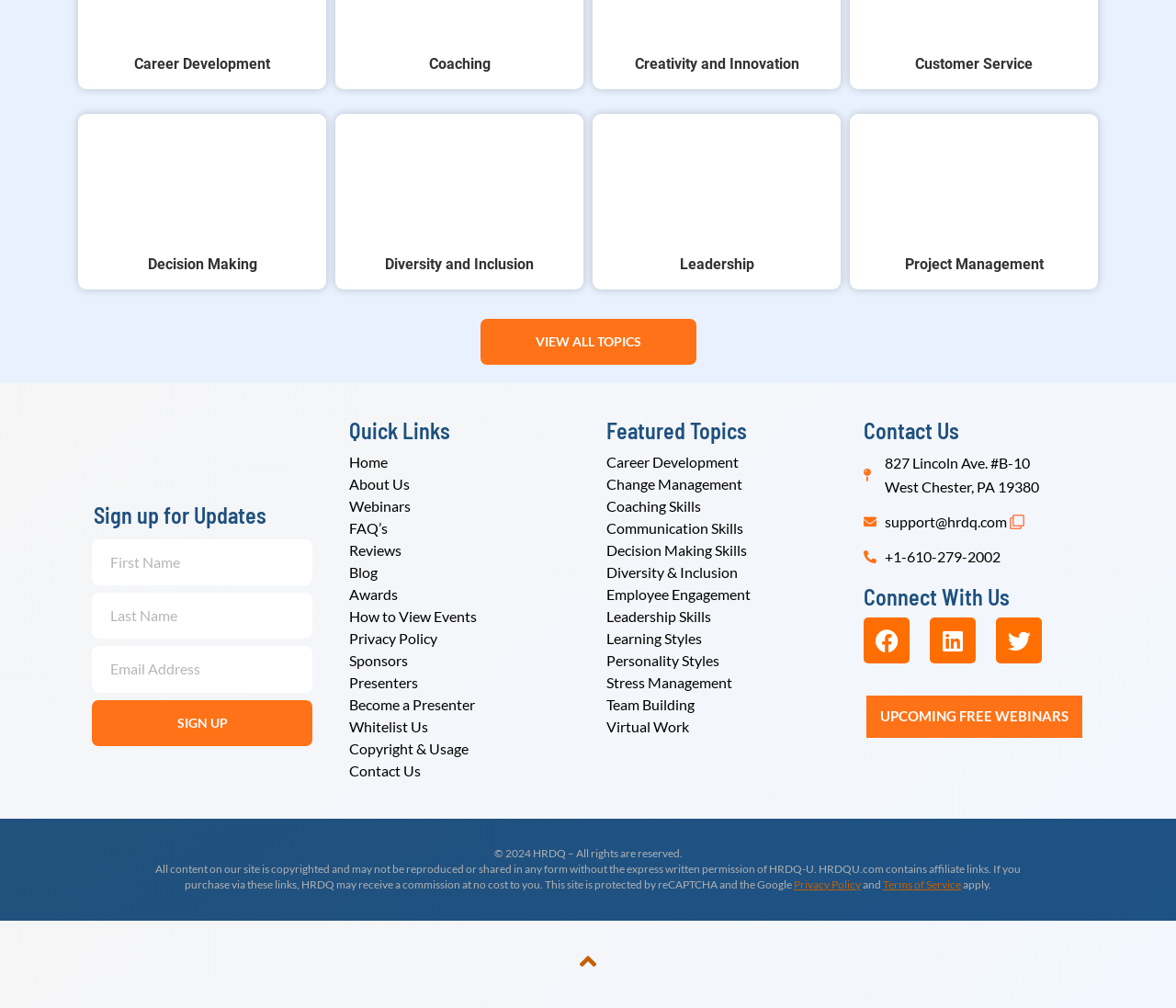What is the topic of the first figure?
Use the information from the screenshot to give a comprehensive response to the question.

The first figure has a figcaption with the text 'Career Development', which indicates that the topic of the first figure is Career Development.